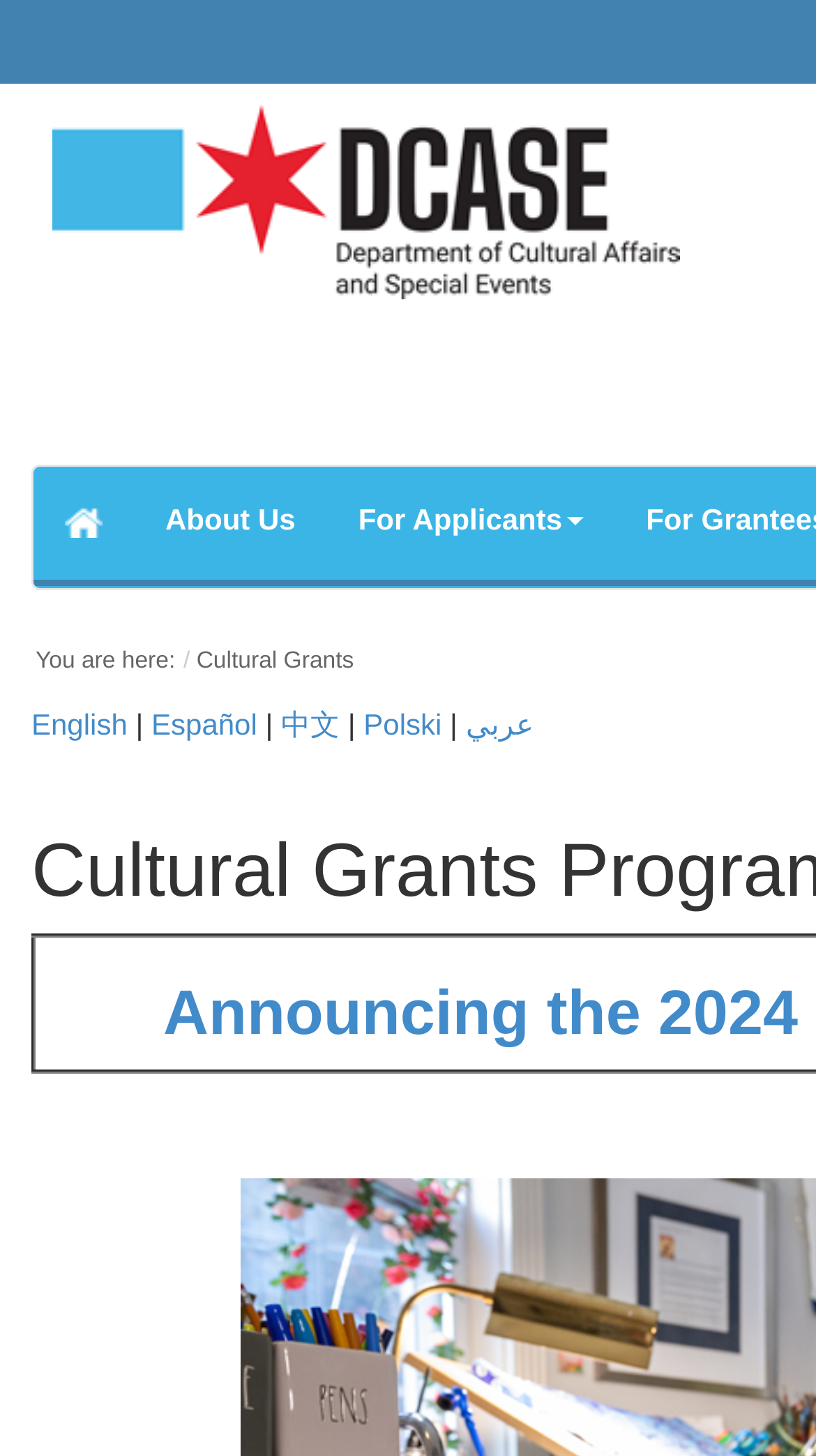Respond with a single word or phrase to the following question:
How many images are on the webpage?

2